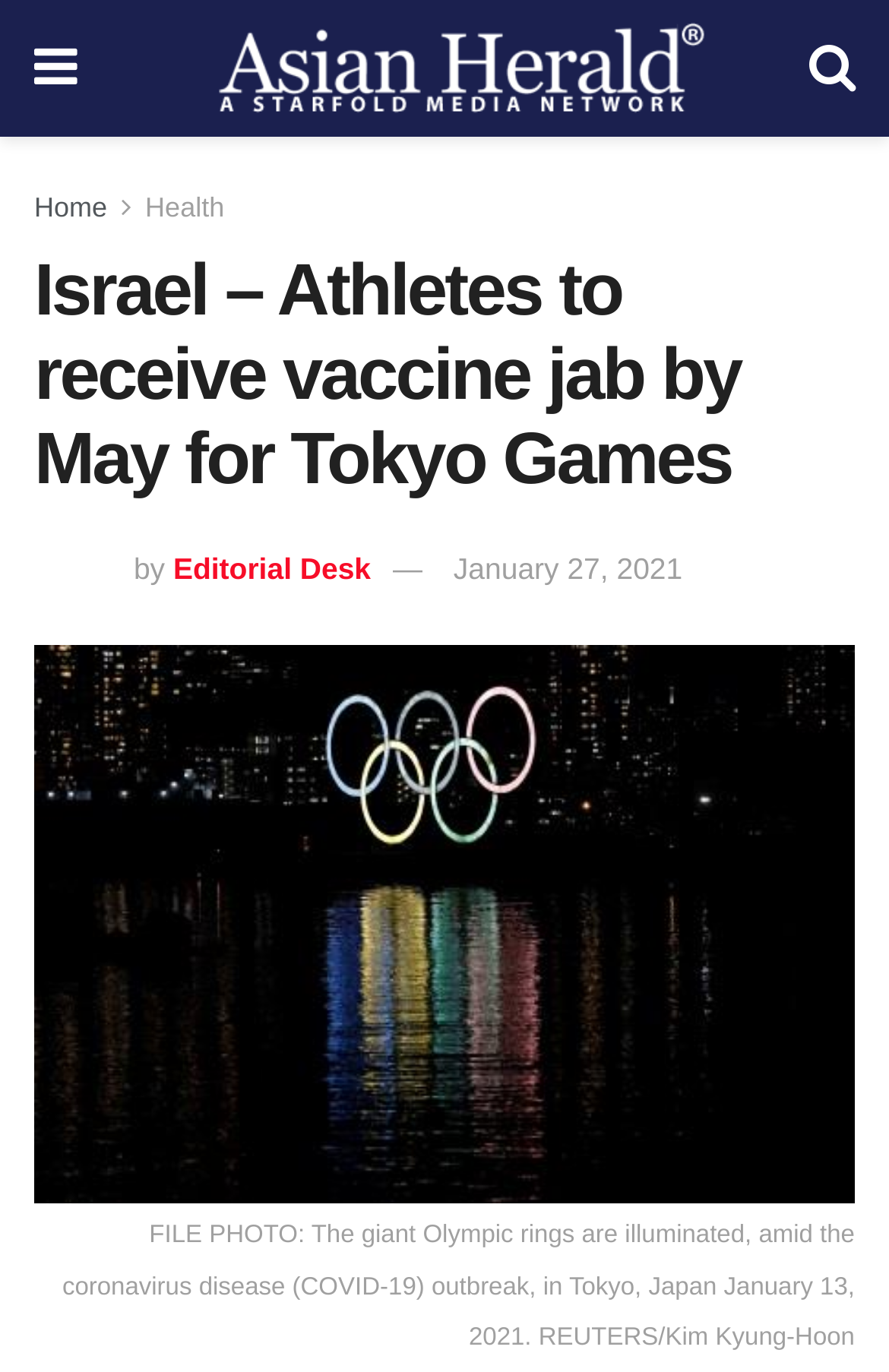Identify the bounding box coordinates for the UI element described as: "January 27, 2021". The coordinates should be provided as four floats between 0 and 1: [left, top, right, bottom].

[0.51, 0.401, 0.768, 0.426]